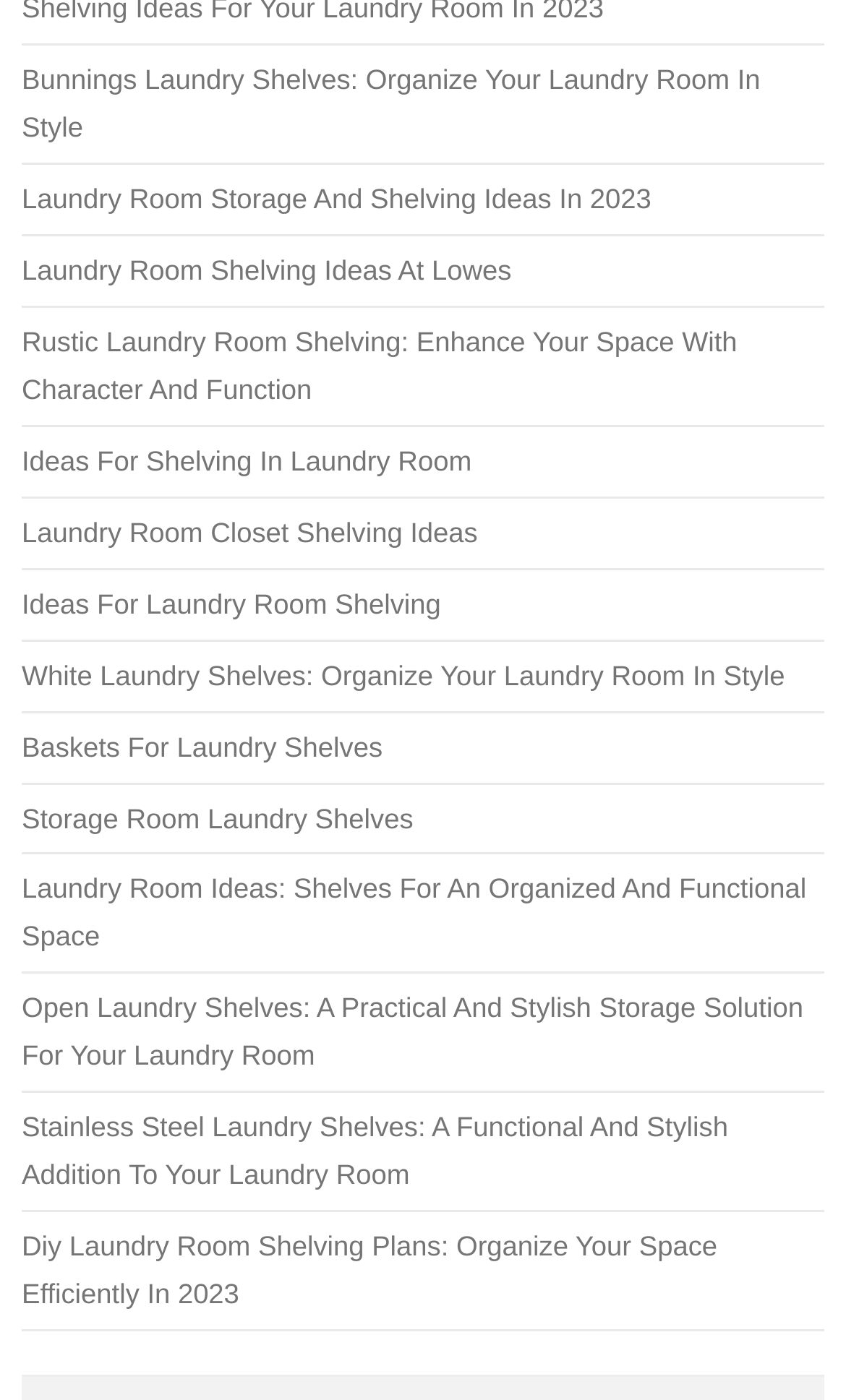Determine the bounding box coordinates of the clickable region to execute the instruction: "Check out rustic laundry room shelving". The coordinates should be four float numbers between 0 and 1, denoted as [left, top, right, bottom].

[0.026, 0.232, 0.871, 0.289]